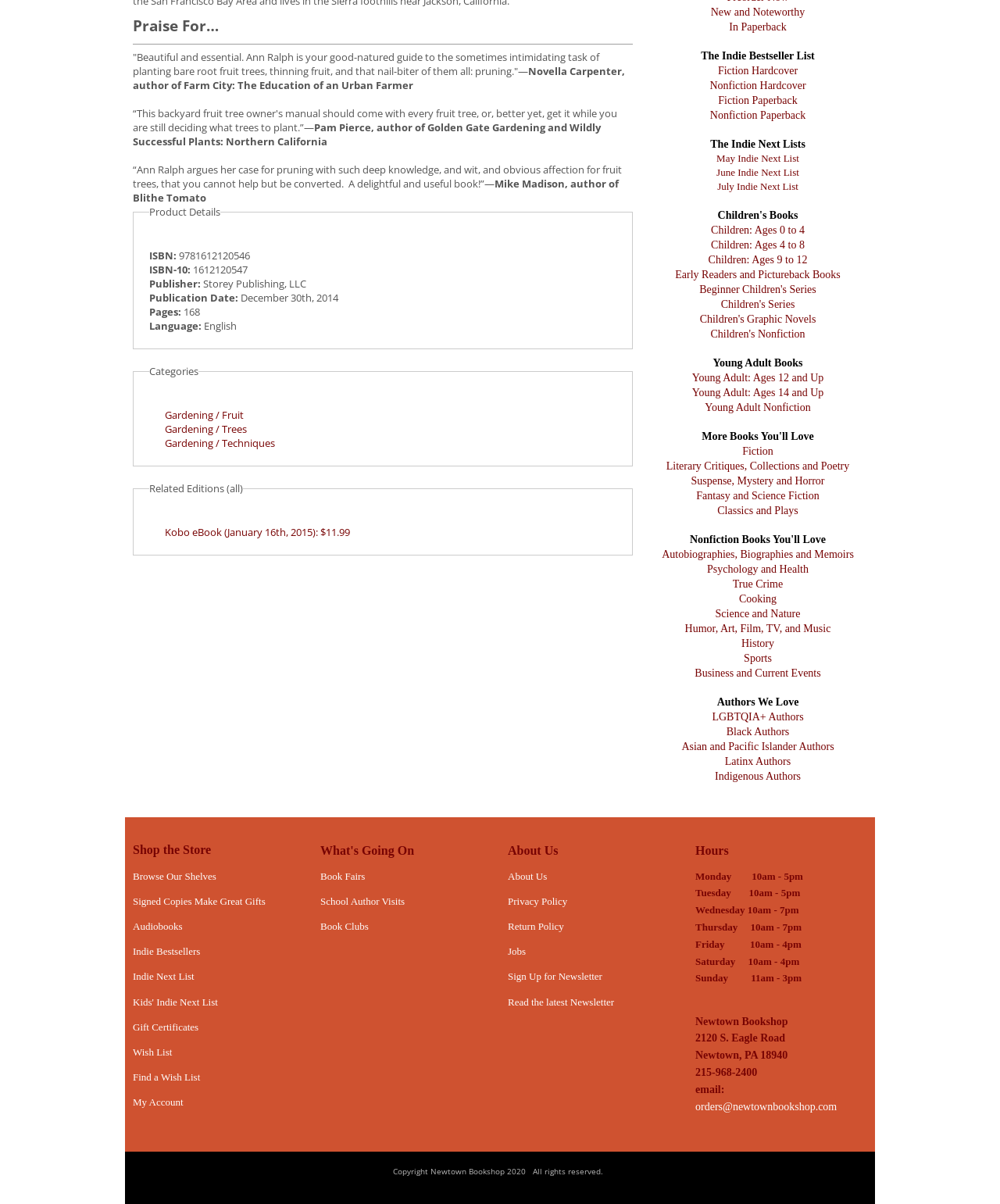Provide the bounding box coordinates of the HTML element described as: "July Indie Next List". The bounding box coordinates should be four float numbers between 0 and 1, i.e., [left, top, right, bottom].

[0.717, 0.15, 0.798, 0.16]